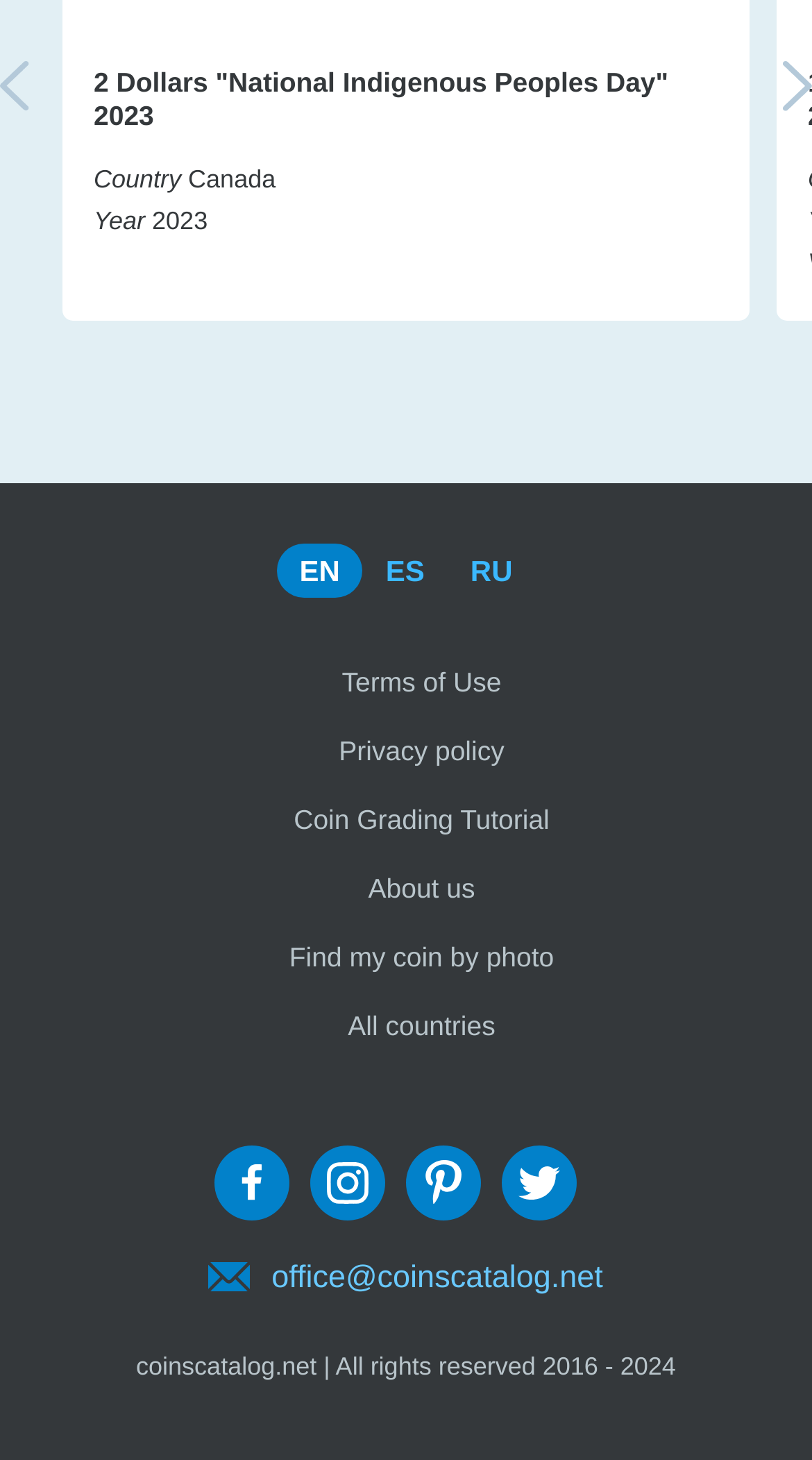Please locate the bounding box coordinates for the element that should be clicked to achieve the following instruction: "Follow Coinscatalog.NET on Facebook". Ensure the coordinates are given as four float numbers between 0 and 1, i.e., [left, top, right, bottom].

[0.264, 0.784, 0.356, 0.835]